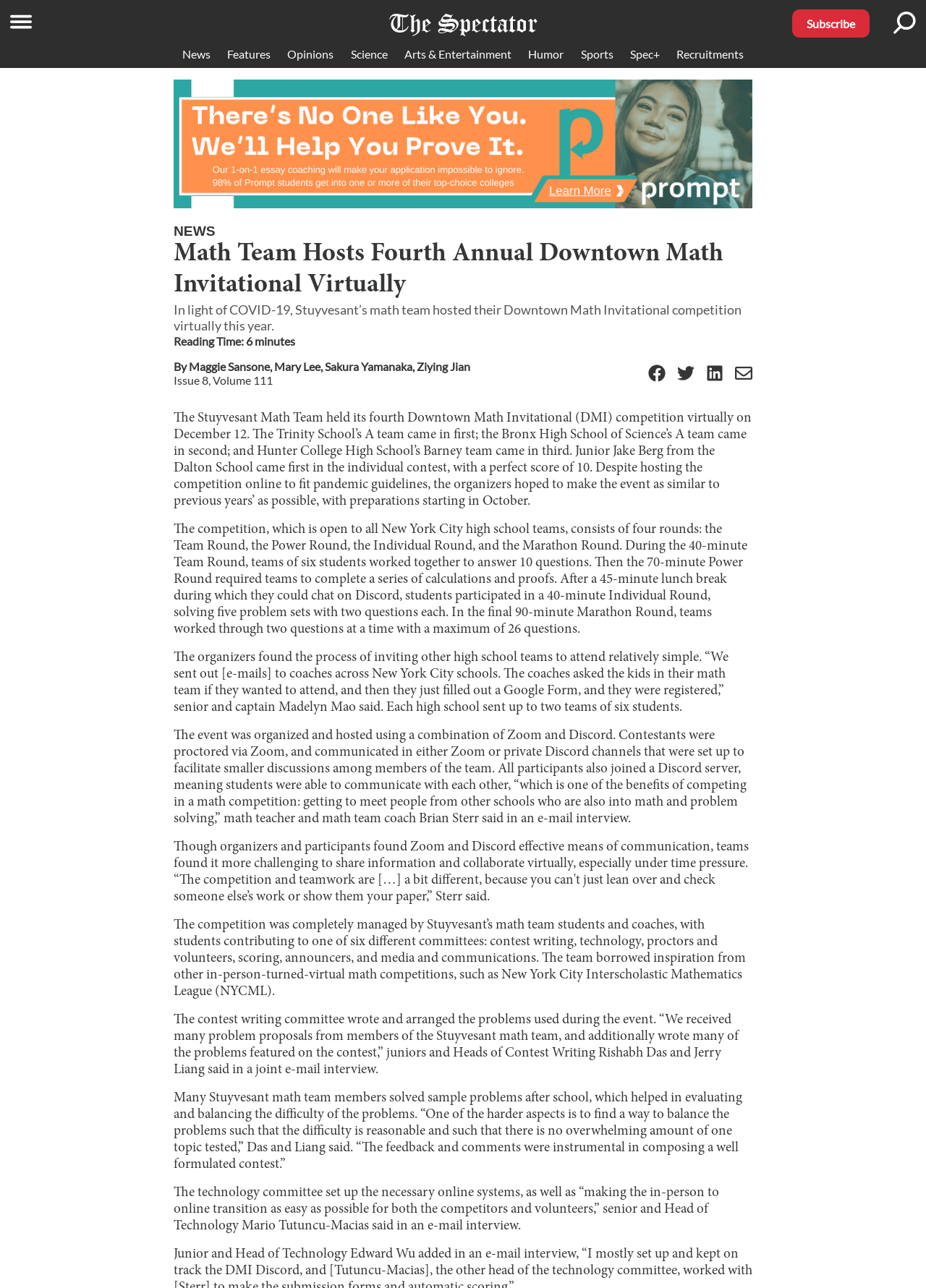Mark the bounding box of the element that matches the following description: "Arts & Entertainment".

[0.437, 0.036, 0.552, 0.047]